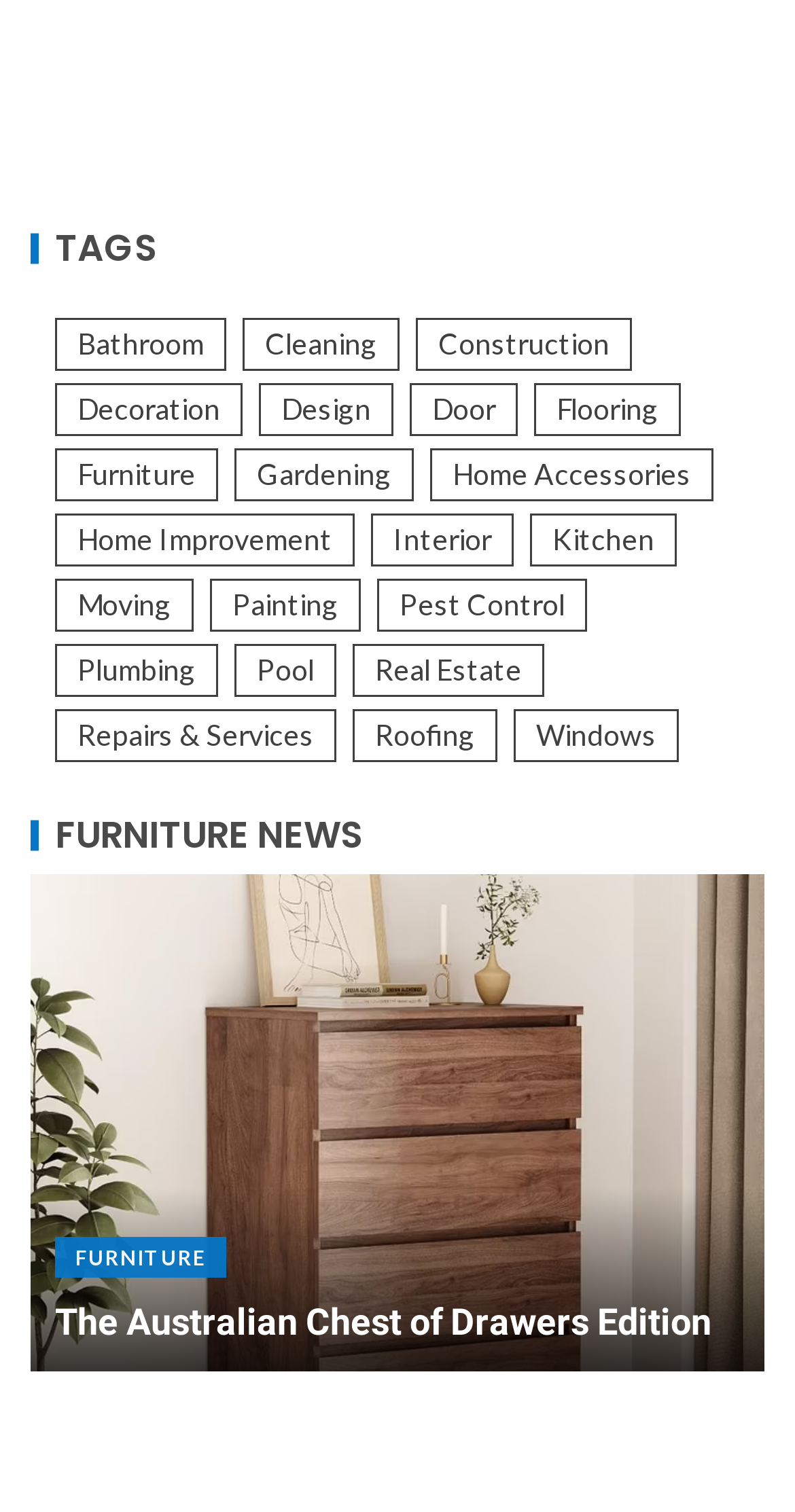Please determine the bounding box coordinates for the element that should be clicked to follow these instructions: "Learn about Decoration".

[0.069, 0.253, 0.305, 0.288]